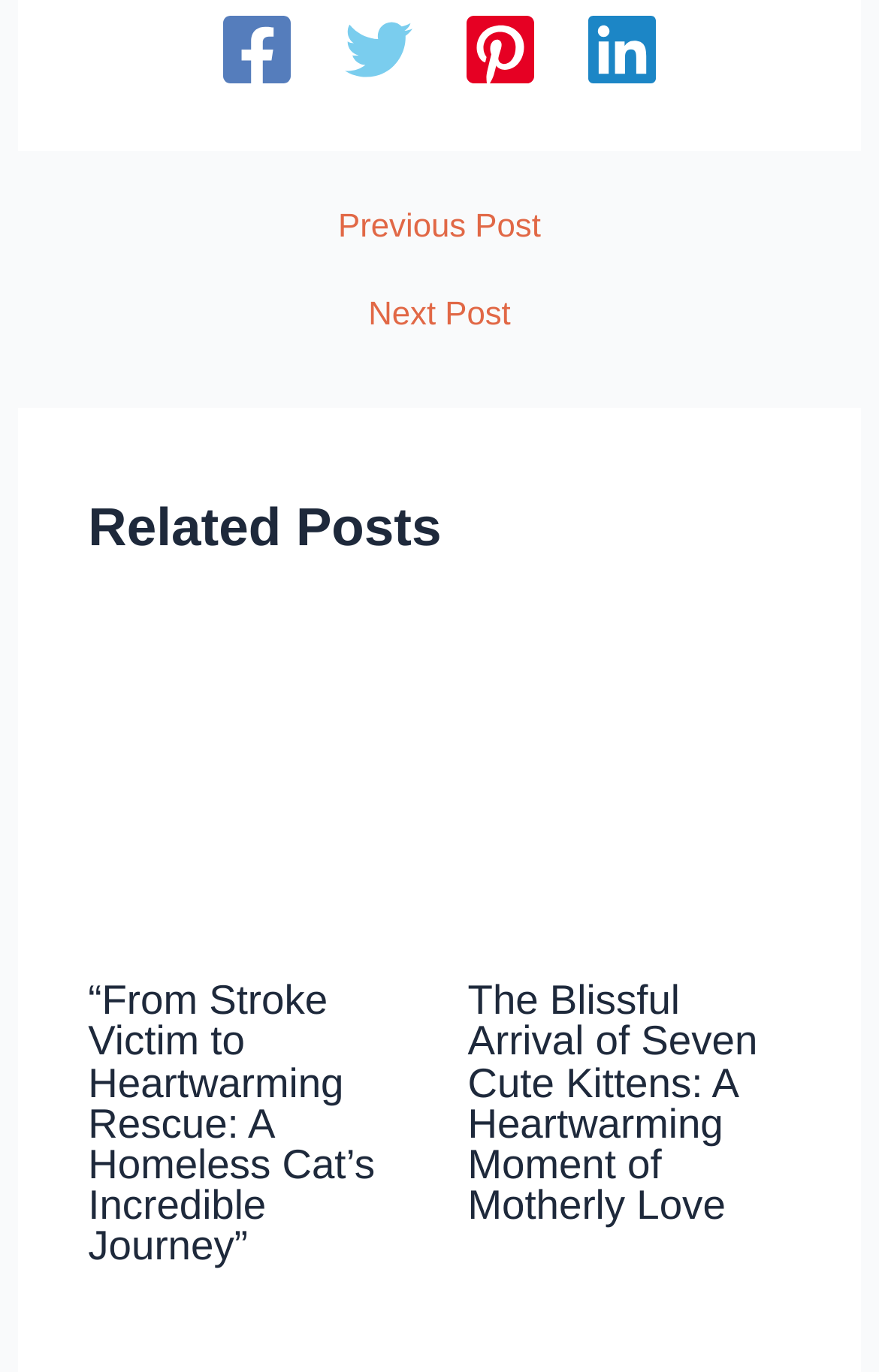Answer the question below using just one word or a short phrase: 
What is the text of the previous post link?

Previous Post